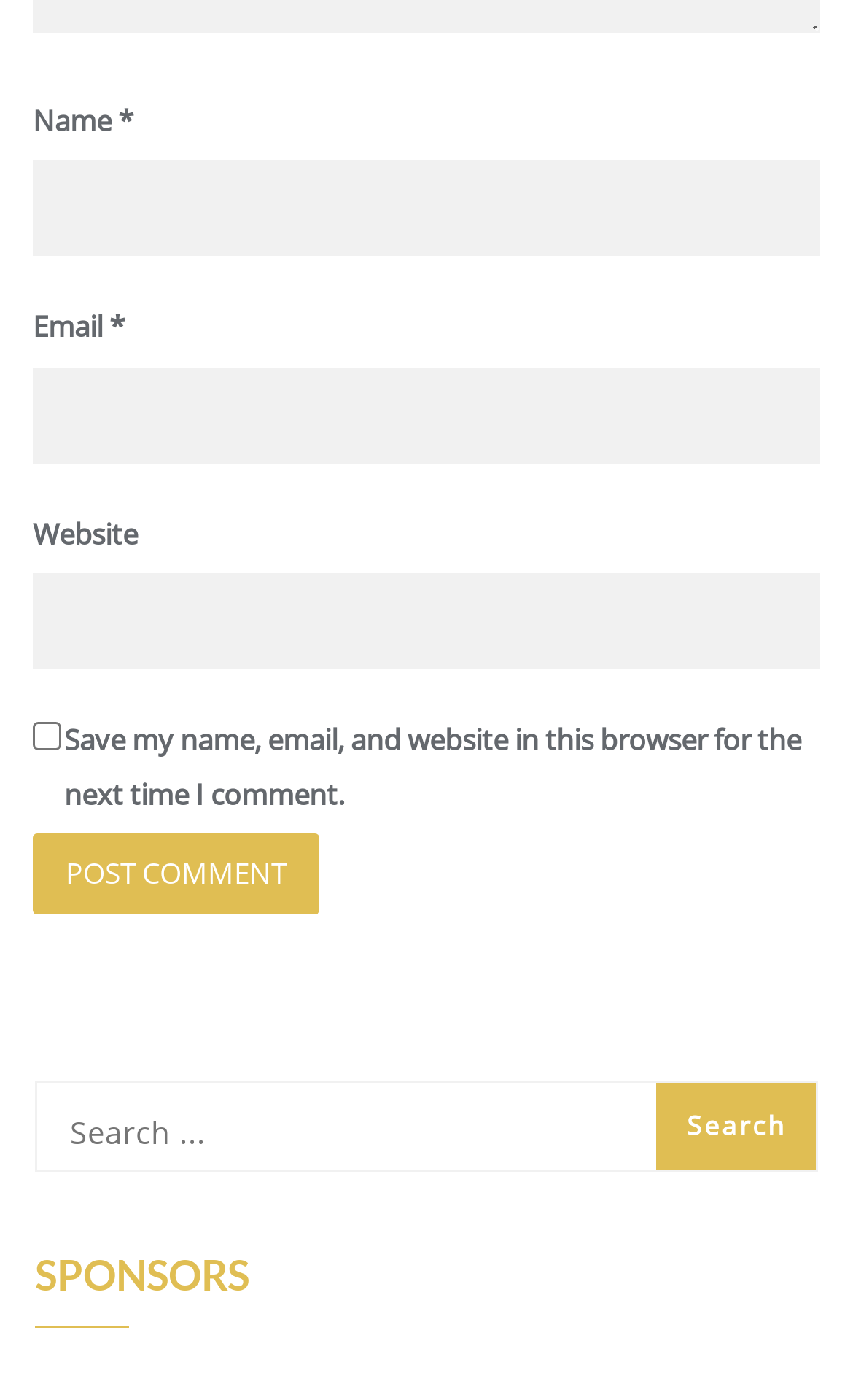What is the title of the section below the search box?
Please respond to the question with a detailed and thorough explanation.

The section below the search box has a heading element with the text 'SPONSORS' and bounding box coordinates [0.041, 0.895, 0.959, 0.949], indicating its title is 'SPONSORS'.